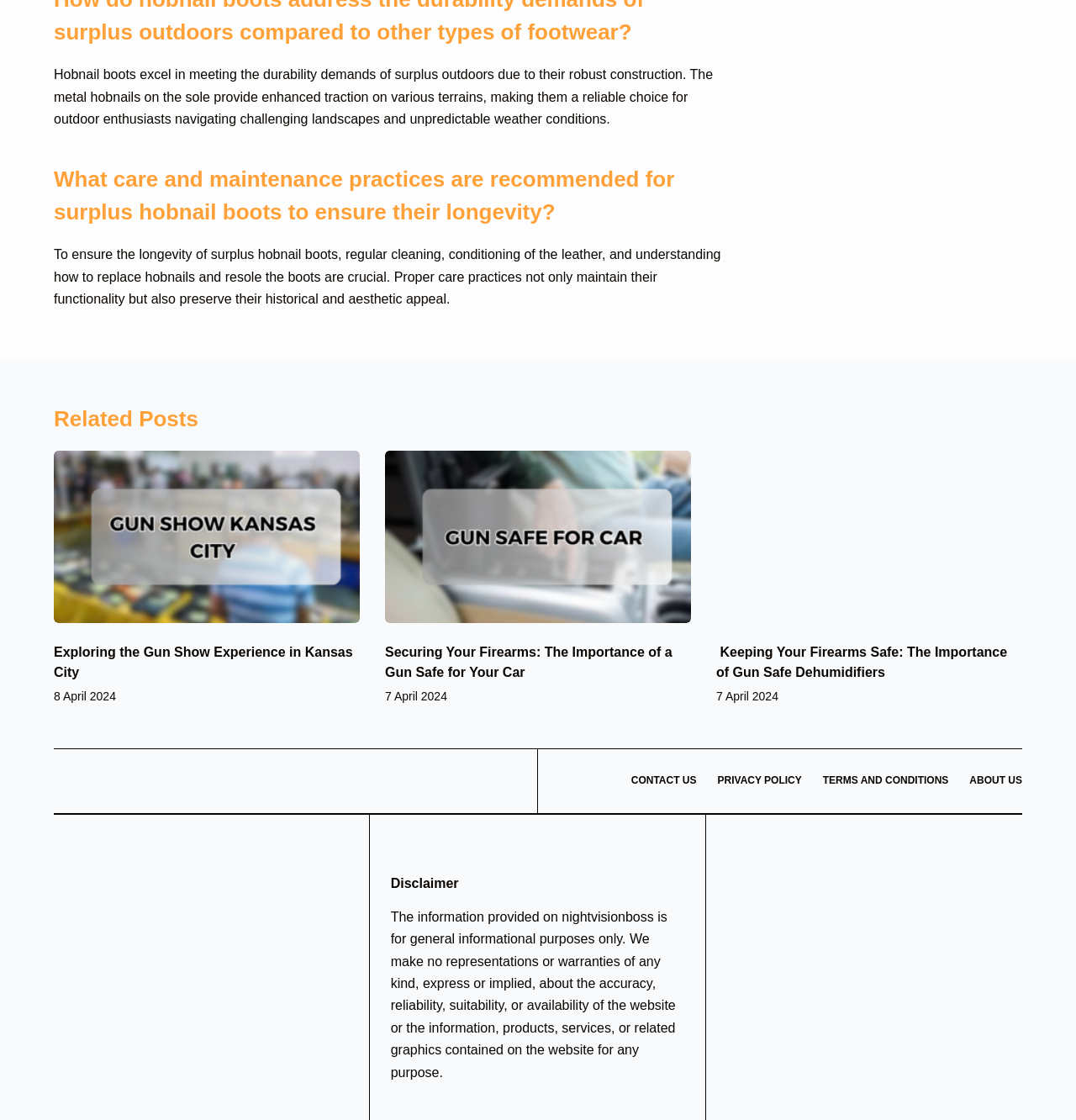Provide the bounding box coordinates of the section that needs to be clicked to accomplish the following instruction: "Click on the 'Securing Your Firearms: The Importance of a Gun Safe for Your Car' link."

[0.358, 0.403, 0.642, 0.556]